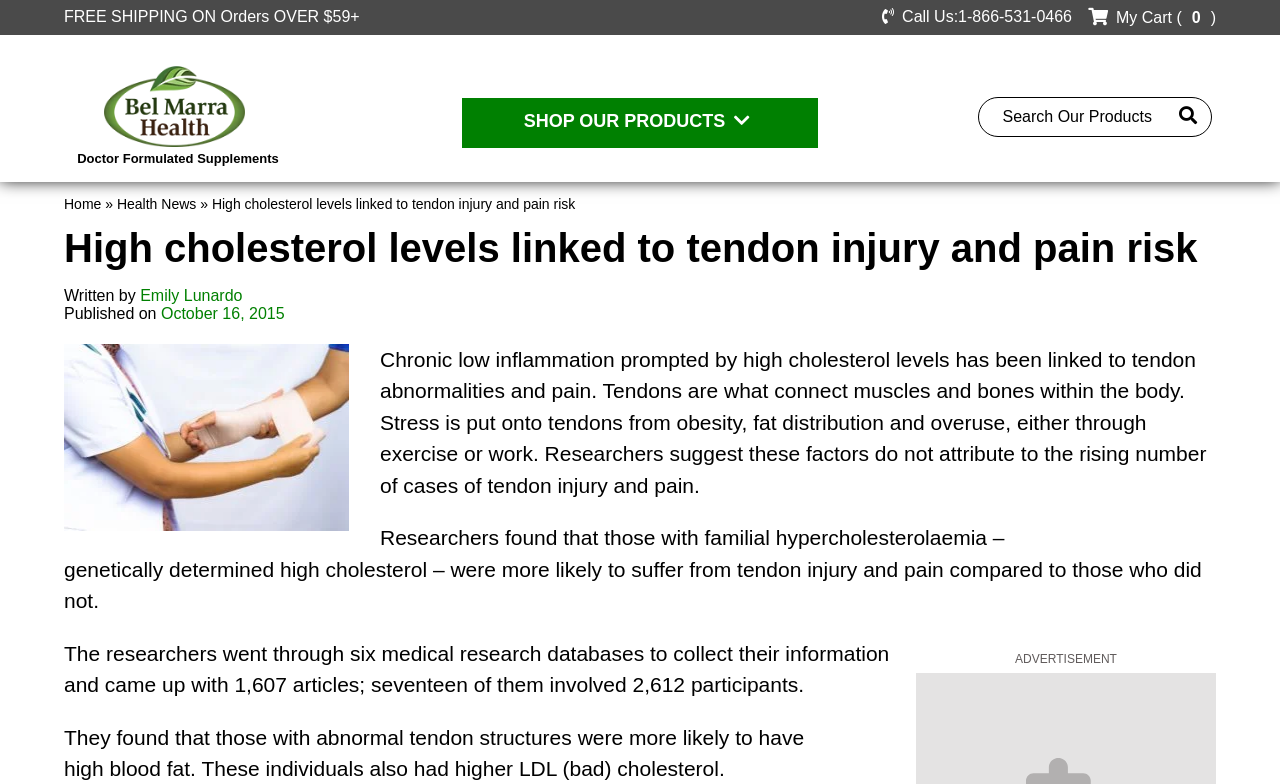Determine the bounding box coordinates for the clickable element required to fulfill the instruction: "Shop our products". Provide the coordinates as four float numbers between 0 and 1, i.e., [left, top, right, bottom].

[0.369, 0.138, 0.631, 0.176]